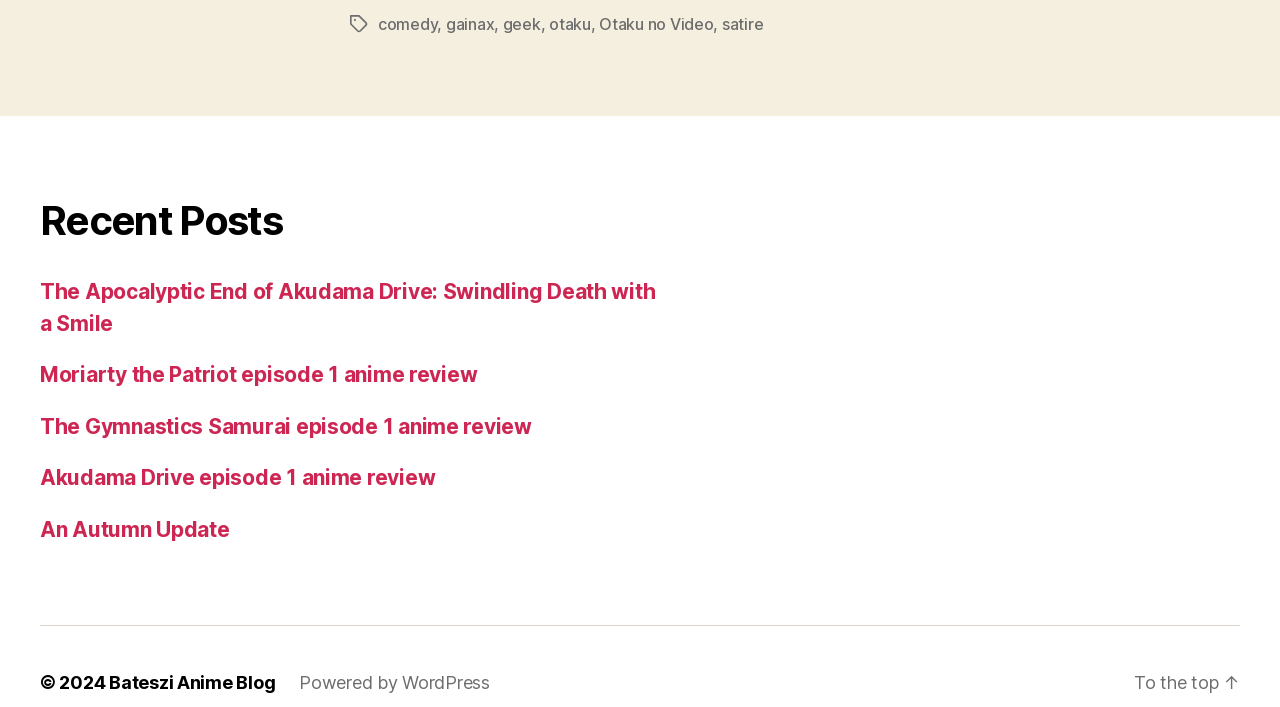What is the category of the post 'The Apocalyptic End of Akudama Drive: Swindling Death with a Smile'?
Examine the image and give a concise answer in one word or a short phrase.

Recent Posts